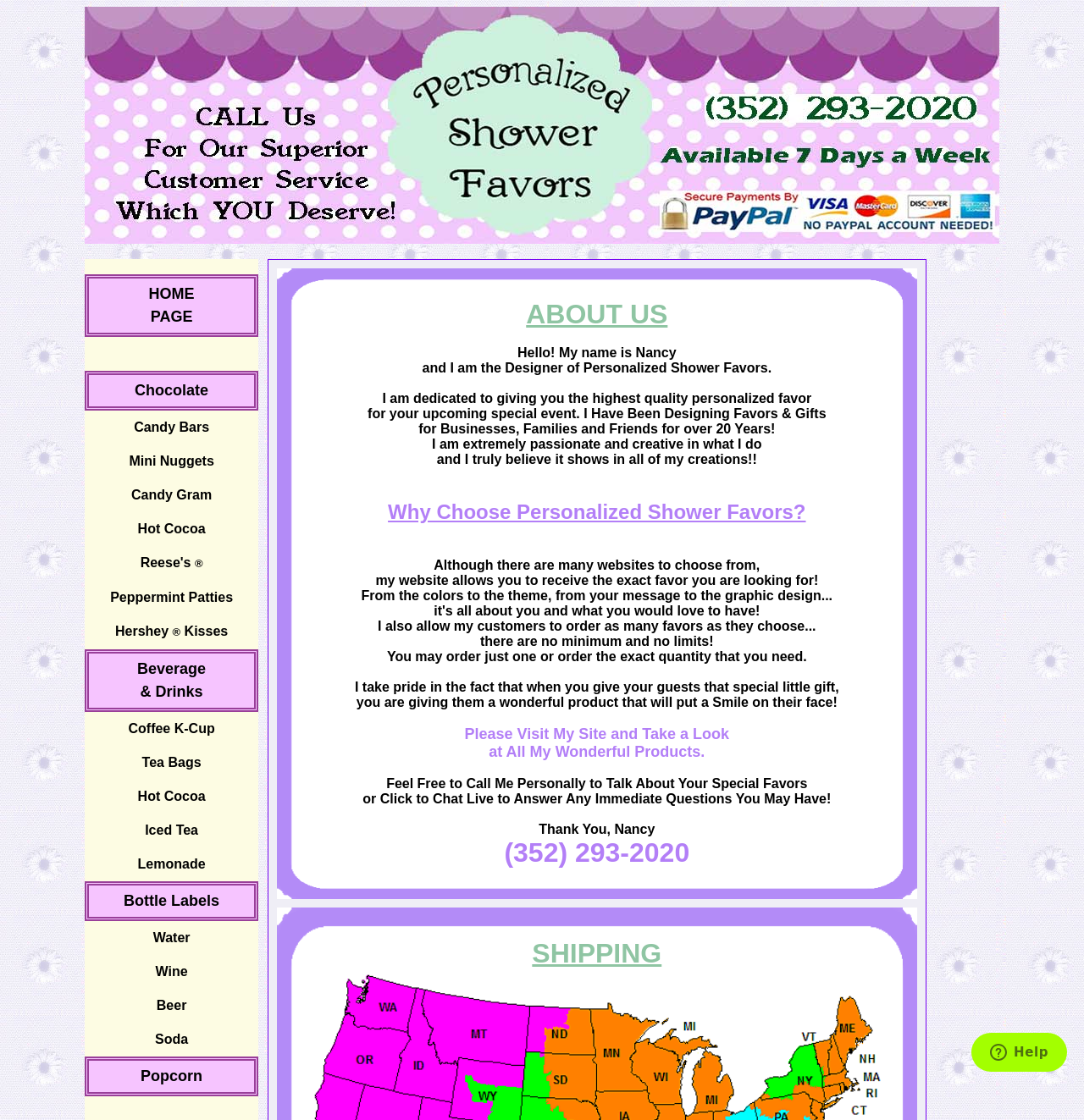What can be done to talk to Nancy about special favors?
Based on the image, provide a one-word or brief-phrase response.

Call or chat live